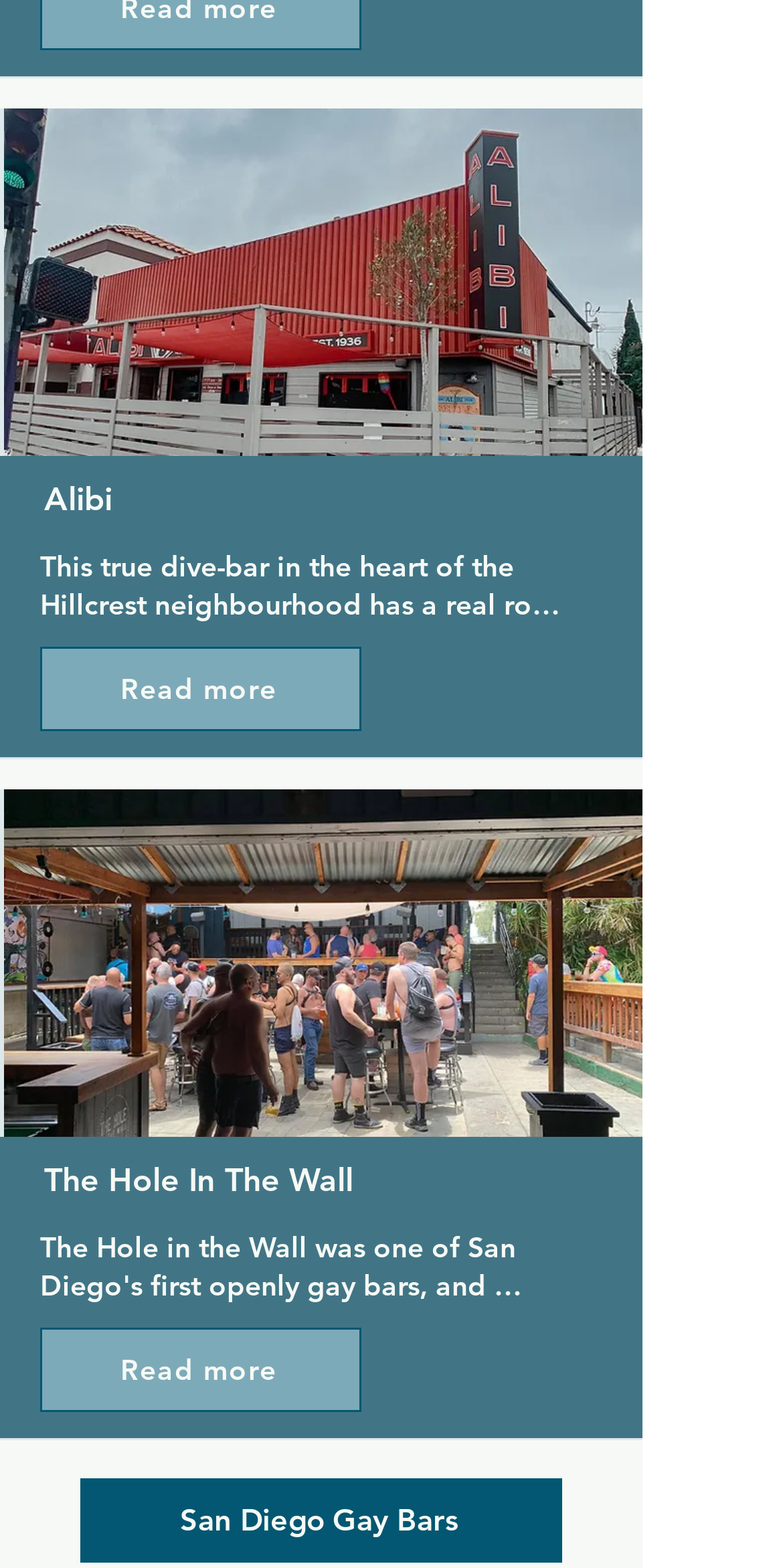Please locate the UI element described by "Message us" and provide its bounding box coordinates.

[0.051, 0.884, 0.162, 0.938]